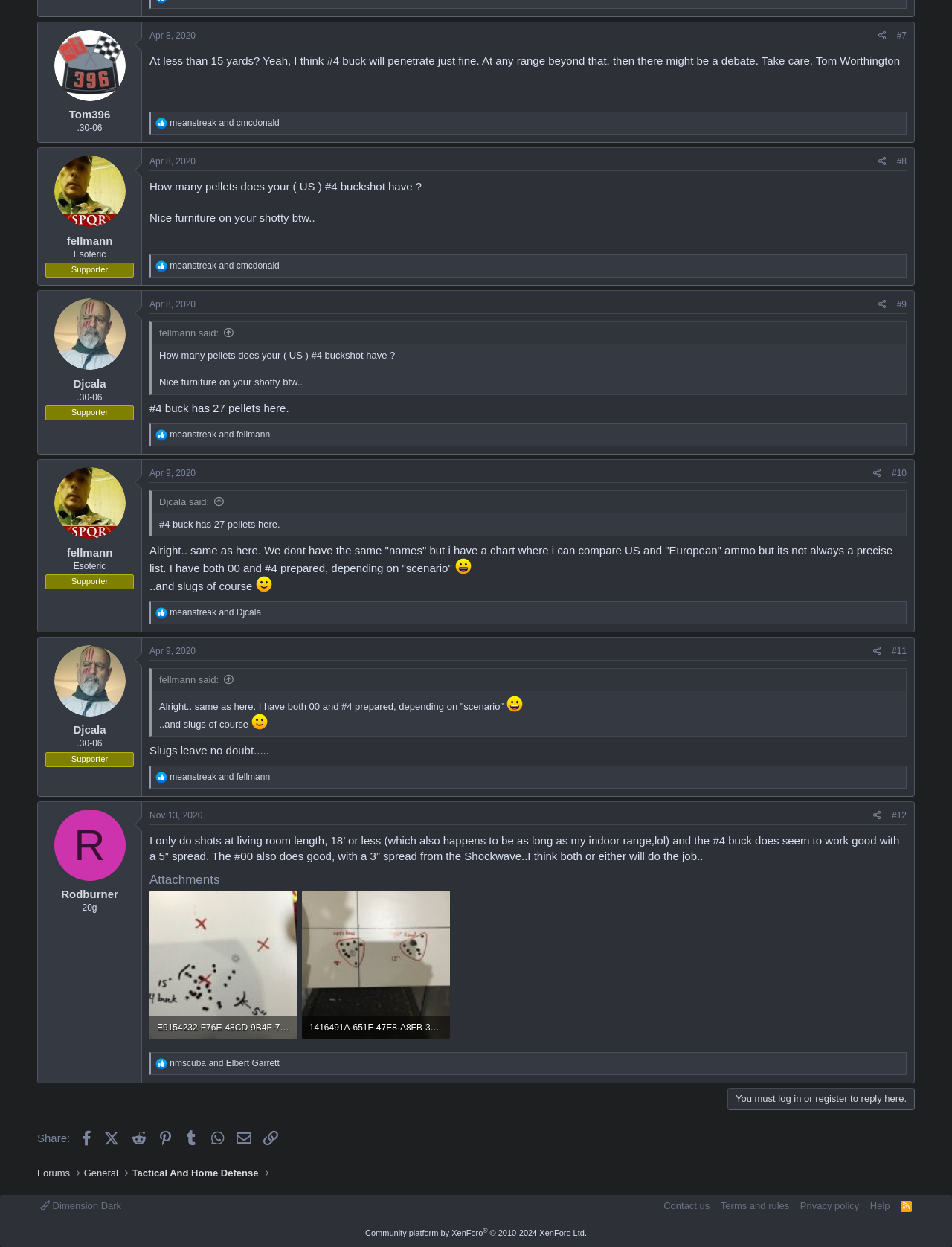Please locate the bounding box coordinates of the element's region that needs to be clicked to follow the instruction: "Share the post '#7'". The bounding box coordinates should be provided as four float numbers between 0 and 1, i.e., [left, top, right, bottom].

[0.917, 0.022, 0.936, 0.036]